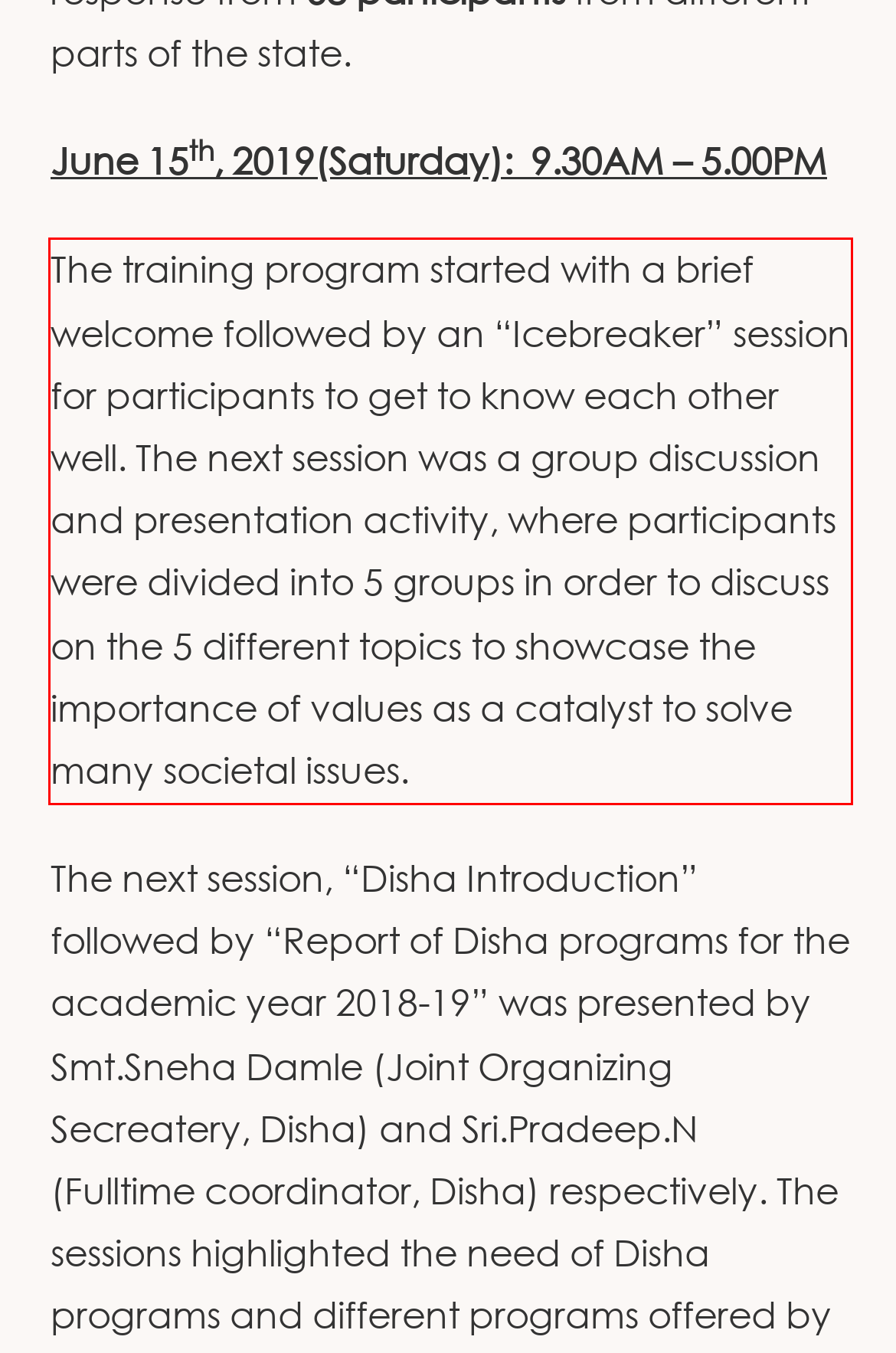You are provided with a screenshot of a webpage that includes a red bounding box. Extract and generate the text content found within the red bounding box.

The training program started with a brief welcome followed by an “Icebreaker” session for participants to get to know each other well. The next session was a group discussion and presentation activity, where participants were divided into 5 groups in order to discuss on the 5 different topics to showcase the importance of values as a catalyst to solve many societal issues.